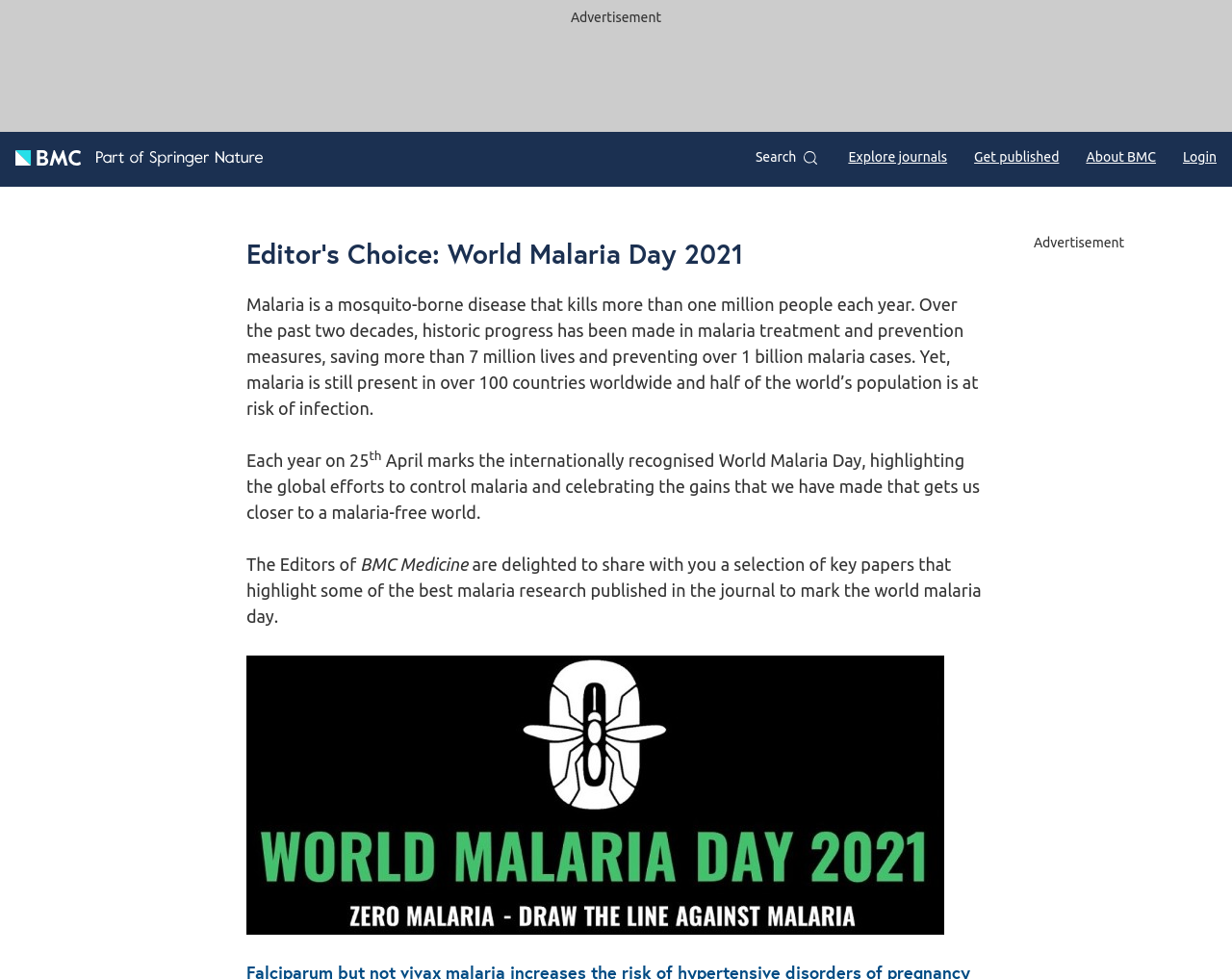Please identify the webpage's heading and generate its text content.

Editor's Choice: World Malaria Day 2021